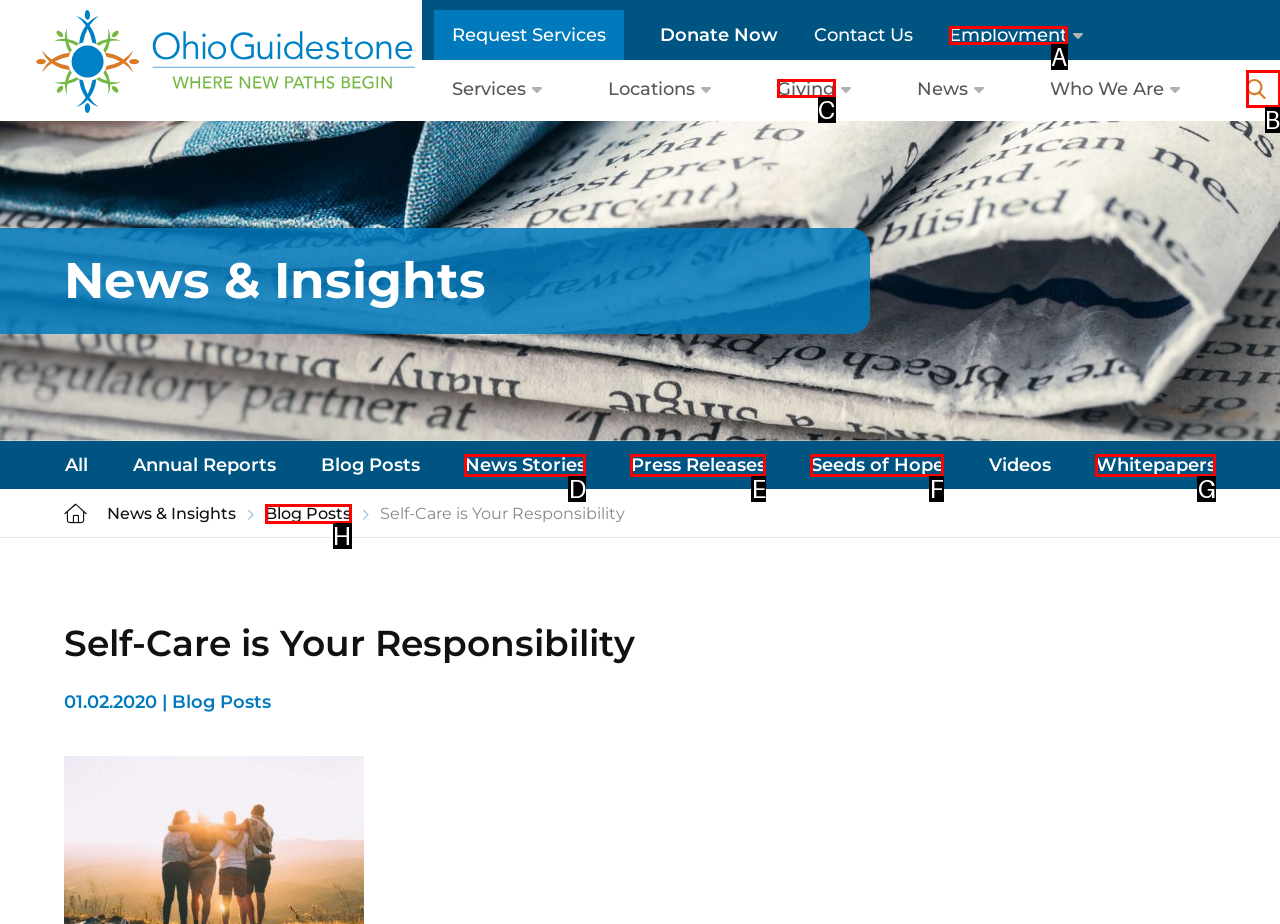Point out the option that best suits the description: Press Releases
Indicate your answer with the letter of the selected choice.

E